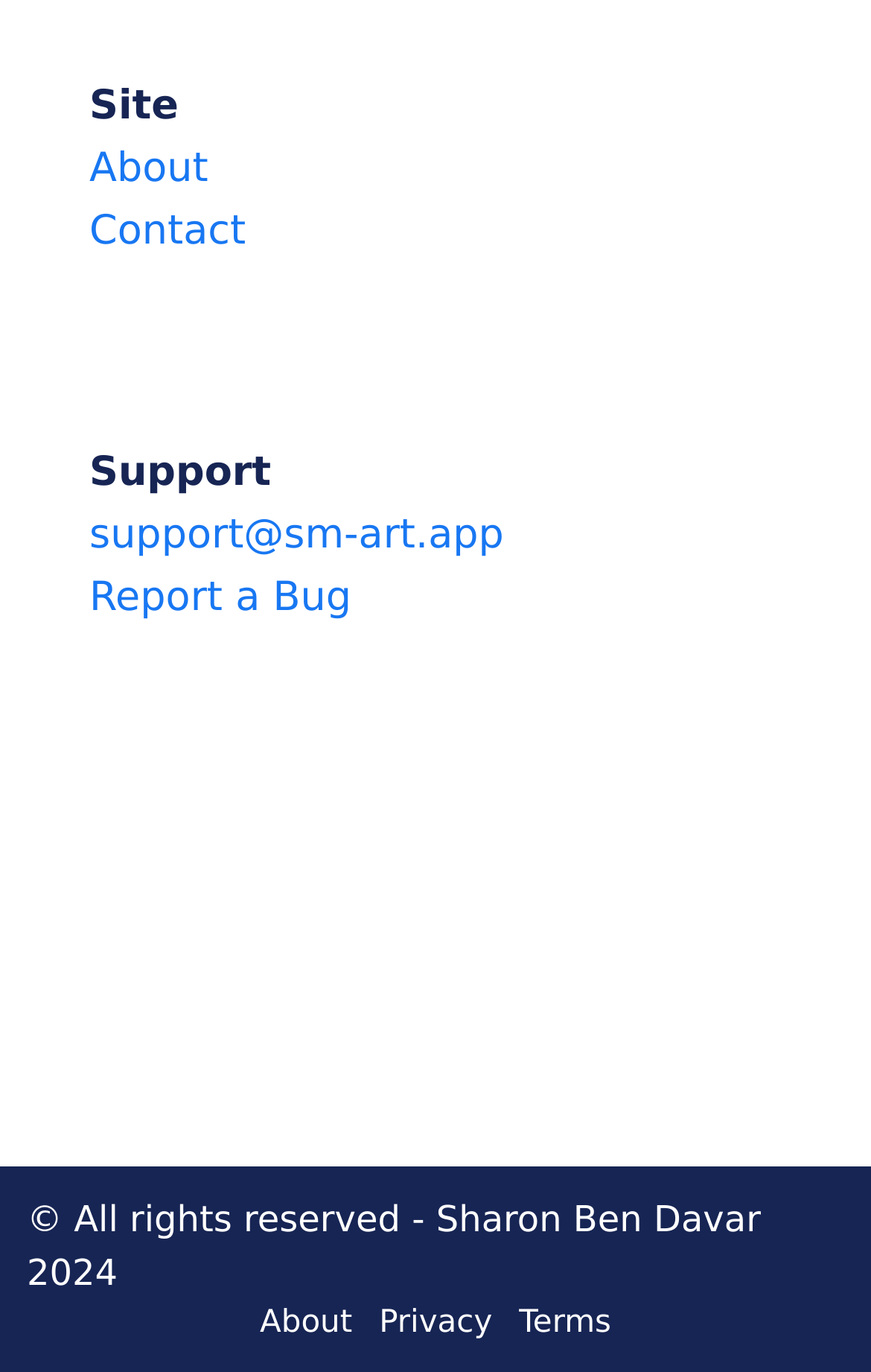Find the bounding box coordinates for the HTML element specified by: "Report a Bug".

[0.103, 0.414, 0.578, 0.459]